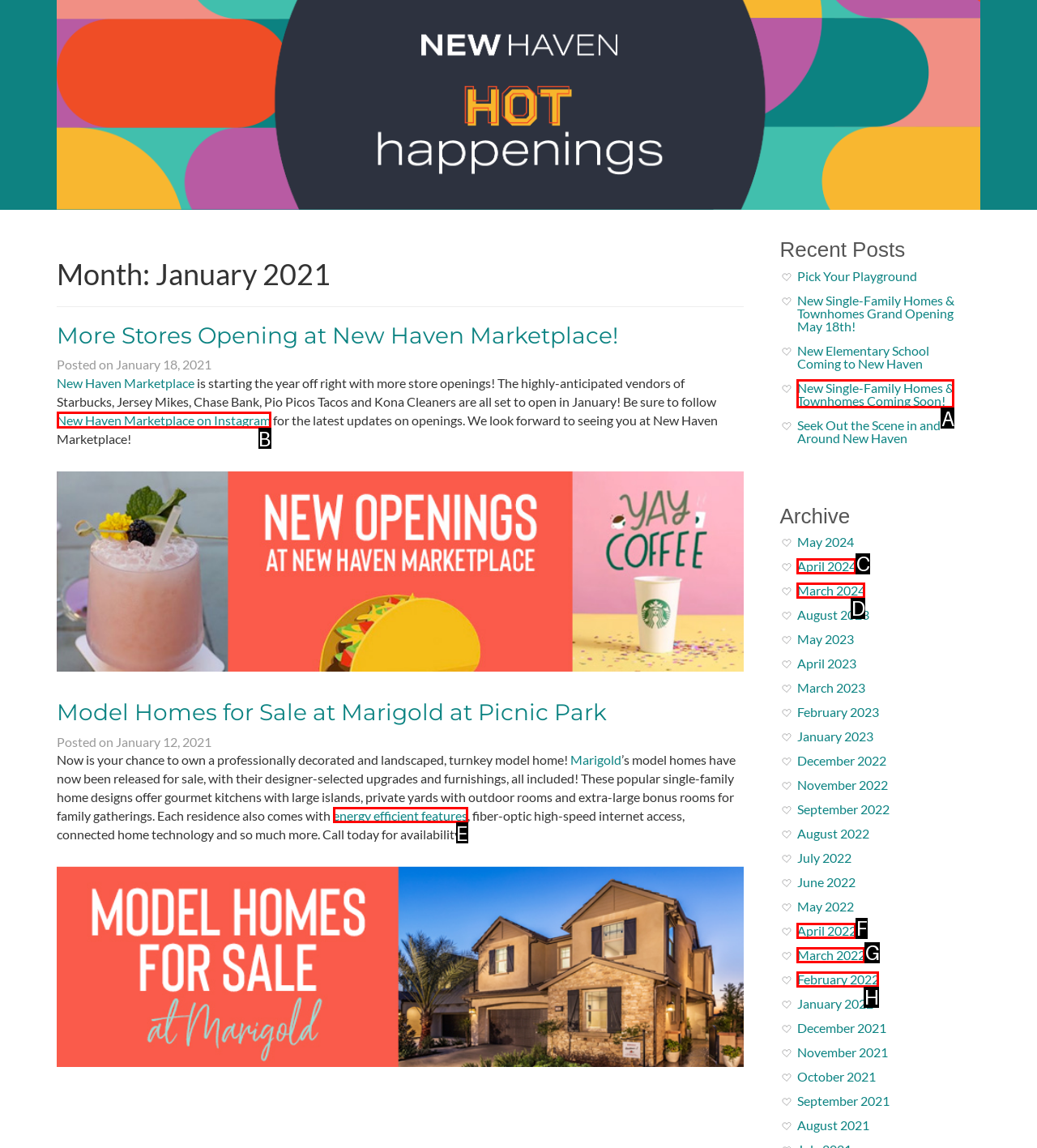Find the HTML element to click in order to complete this task: View the latest updates on New Haven Marketplace
Answer with the letter of the correct option.

B